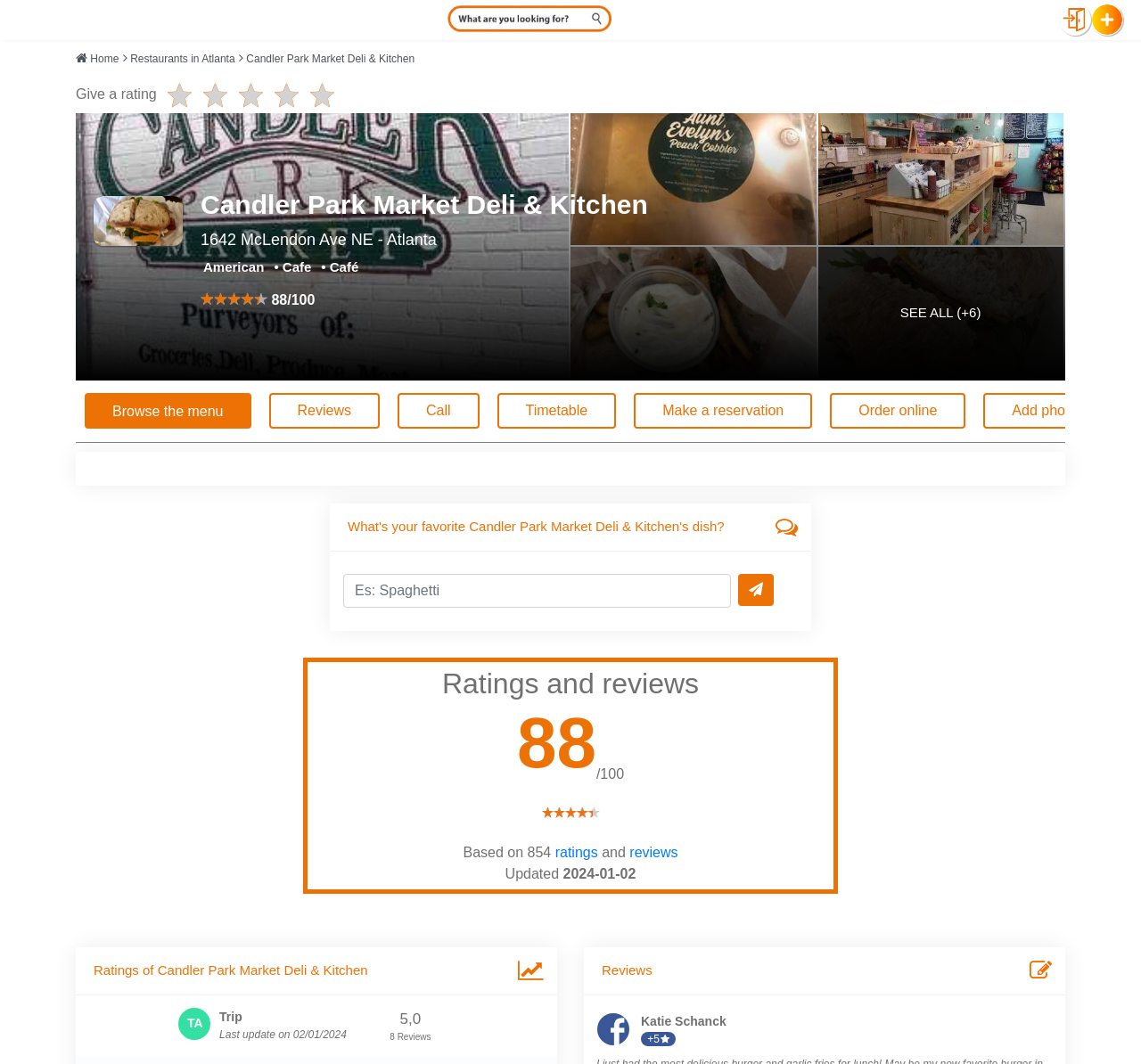Locate the primary headline on the webpage and provide its text.

Candler Park Market Deli & Kitchen